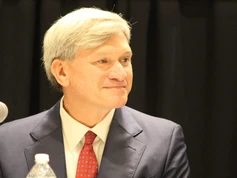Give a detailed account of the visual content in the image.

The image features Louisiana Insurance Commissioner Jim Donelon, who is seen smiling during a press conference or public event. He is dressed in a formal dark suit and tie, exuding a demeanor of confidence and approachability. A water bottle is positioned on the table before him, suggesting a thoughtful and engaged setting. This moment is likely related to his role in addressing Louisiana's property insurance crisis, where he has been advocating for reforms to mitigate high insurance premiums in the state, possibly in connection with recent initiatives modeled after Alabama's fortified roof program. The backdrop features a simple black curtain, enhancing the focus on Donelon as he speaks about critical issues affecting Louisiana homeowners.